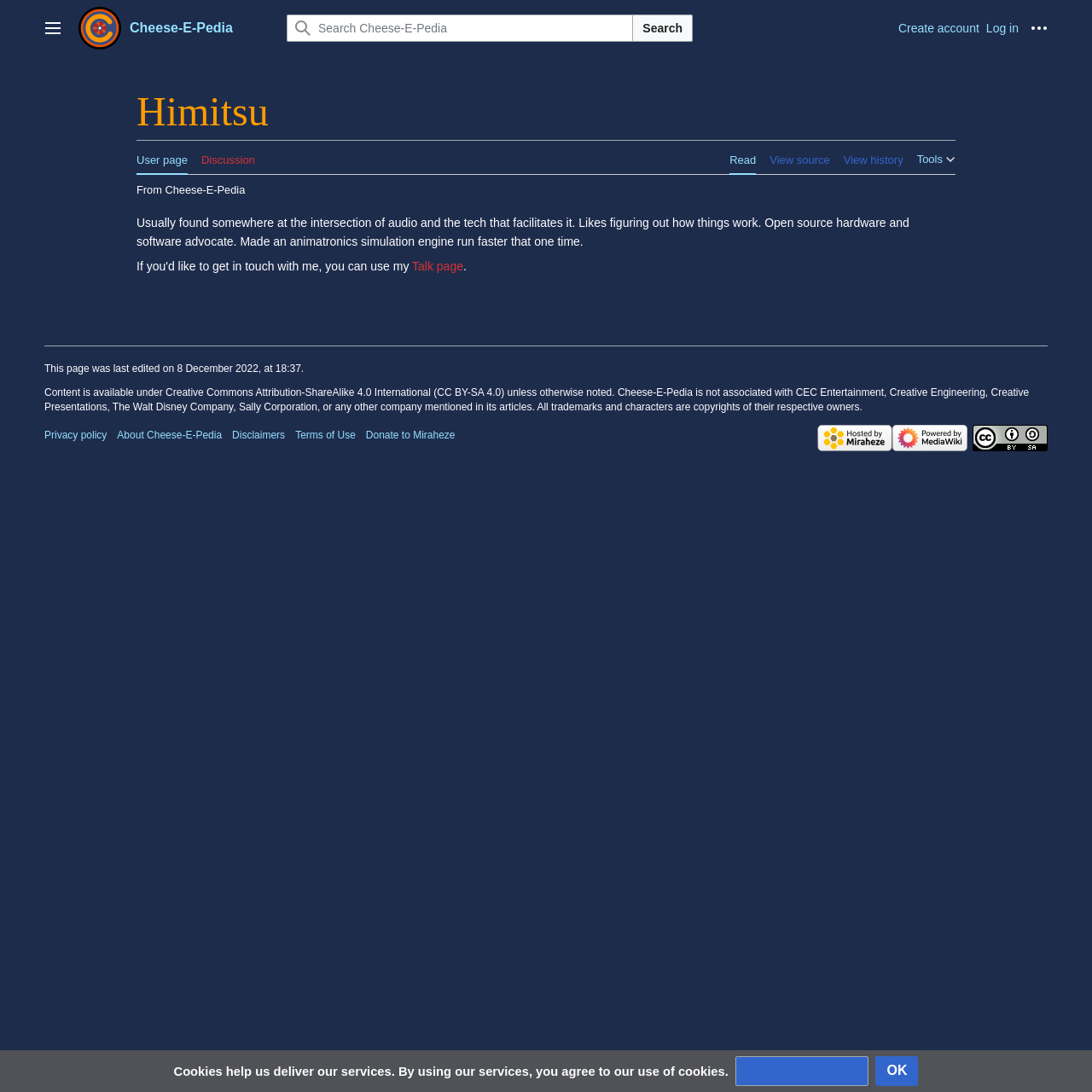Locate the bounding box coordinates of the area that needs to be clicked to fulfill the following instruction: "View history". The coordinates should be in the format of four float numbers between 0 and 1, namely [left, top, right, bottom].

[0.772, 0.128, 0.827, 0.16]